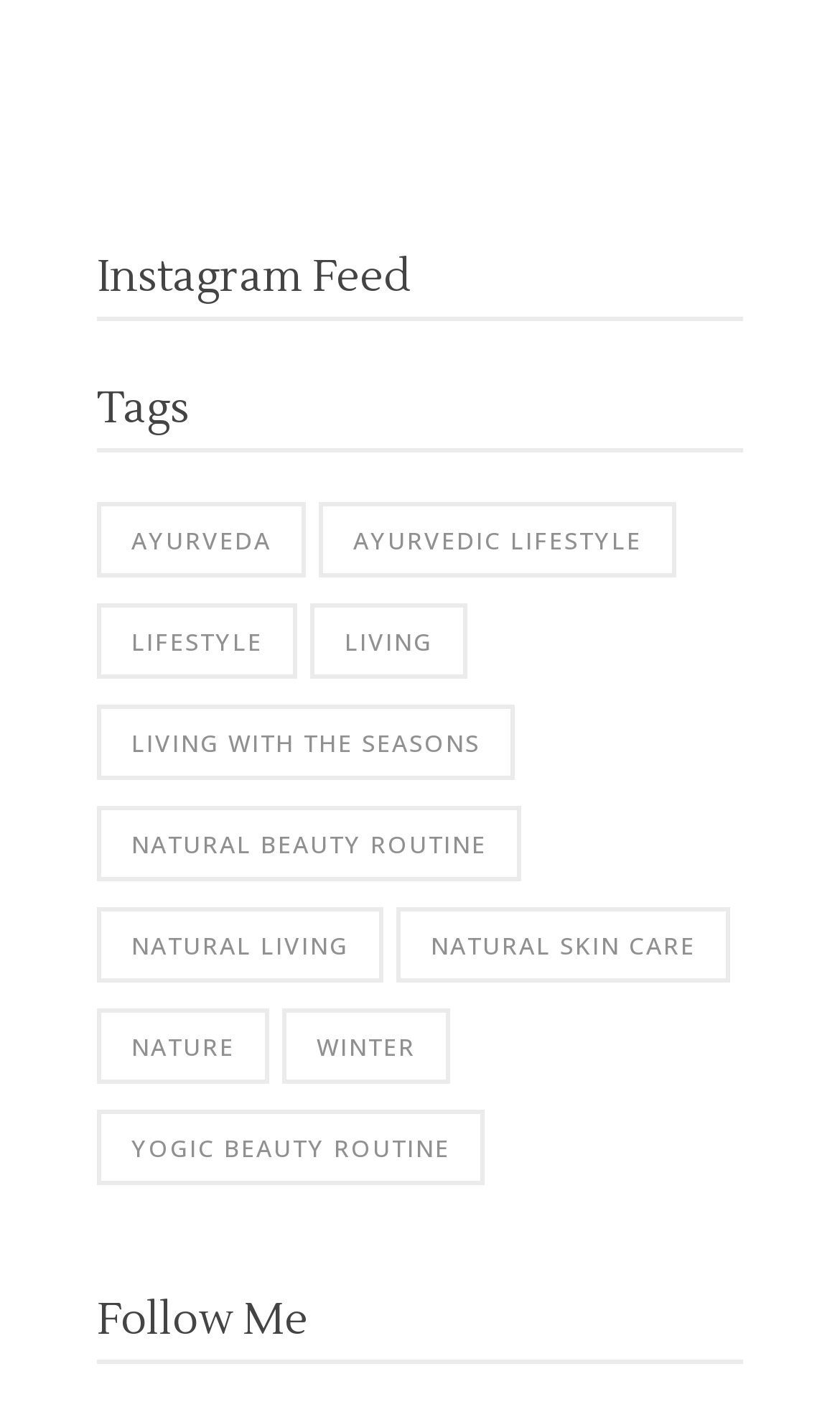Find the bounding box coordinates of the element to click in order to complete the given instruction: "Check out Natural Beauty Routine."

[0.115, 0.566, 0.621, 0.619]